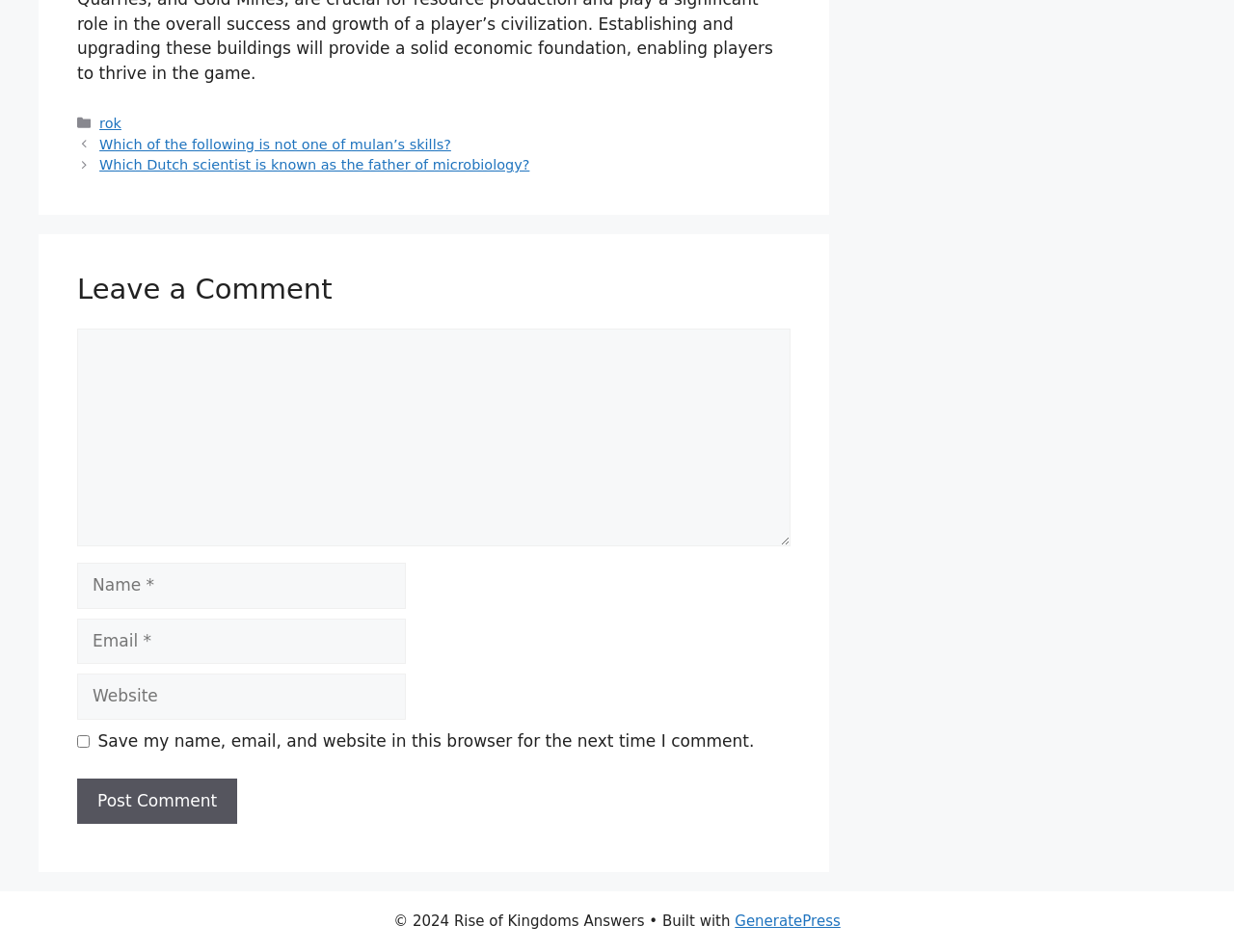Highlight the bounding box coordinates of the region I should click on to meet the following instruction: "Click on the 'Post Comment' button".

[0.062, 0.818, 0.192, 0.866]